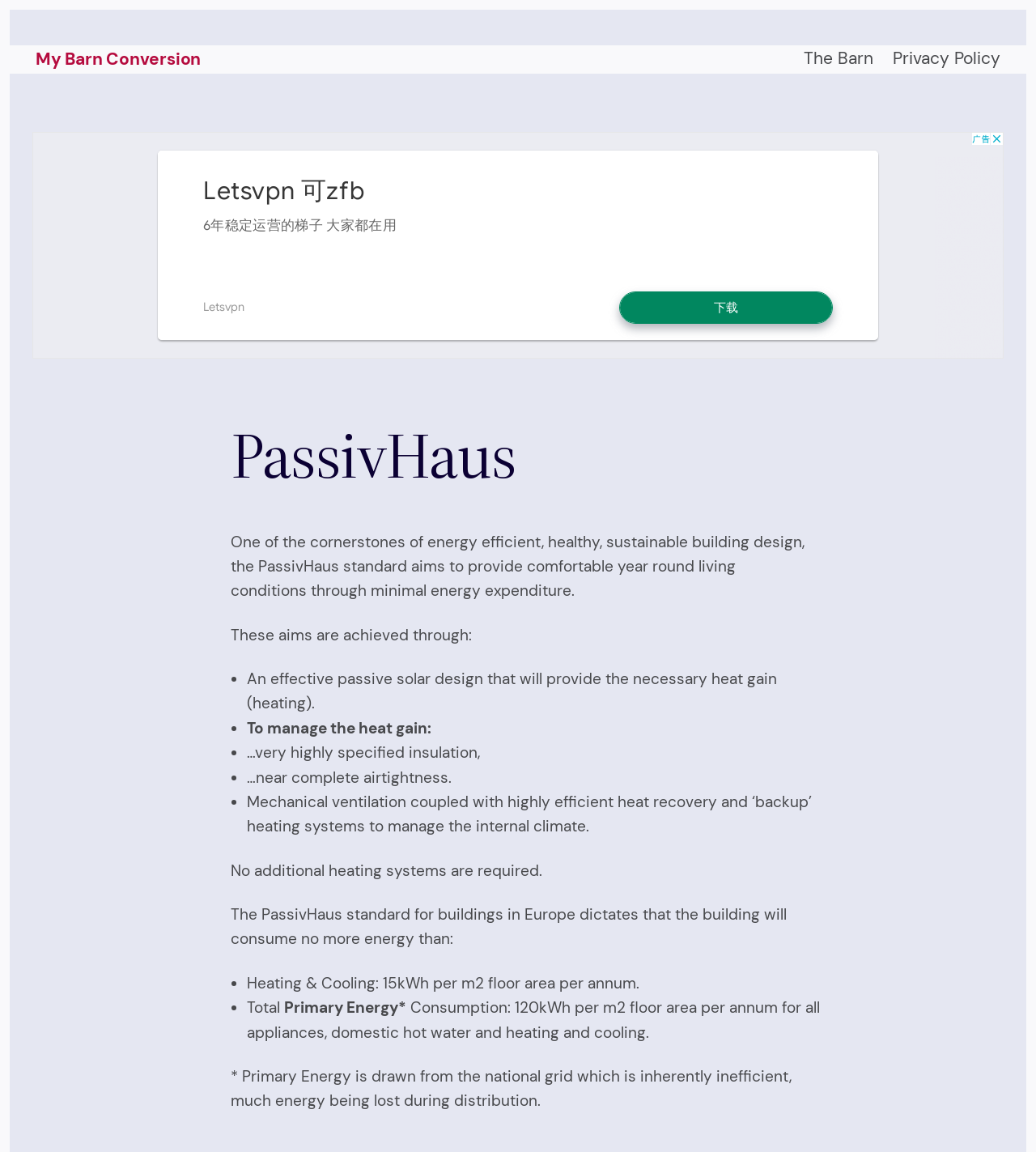Give an in-depth explanation of the webpage layout and content.

The webpage is about PassivHaus, a standard for energy-efficient and sustainable building design. At the top, there is a link to skip to the content and a link to "My Barn Conversion". On the top right, there is a navigation menu with links to "The Barn" and "Privacy Policy".

Below the navigation menu, there is an advertisement iframe. The main content starts with a heading "PassivHaus" followed by a paragraph explaining the standard's aim to provide comfortable living conditions with minimal energy expenditure.

The page then lists the ways to achieve this aim, including effective passive solar design, managing heat gain through highly specified insulation and near complete airtightness, and mechanical ventilation with heat recovery and backup heating systems. There are seven bullet points in total, each describing a key aspect of the PassivHaus standard.

After the list, there is a statement that no additional heating systems are required. The page then explains the energy consumption limits set by the PassivHaus standard, including 15kWh per m2 floor area per annum for heating and cooling, and 120kWh per m2 floor area per annum for all appliances, domestic hot water, and heating and cooling.

Finally, there is a footnote explaining that primary energy is drawn from the national grid, which is inherently inefficient.